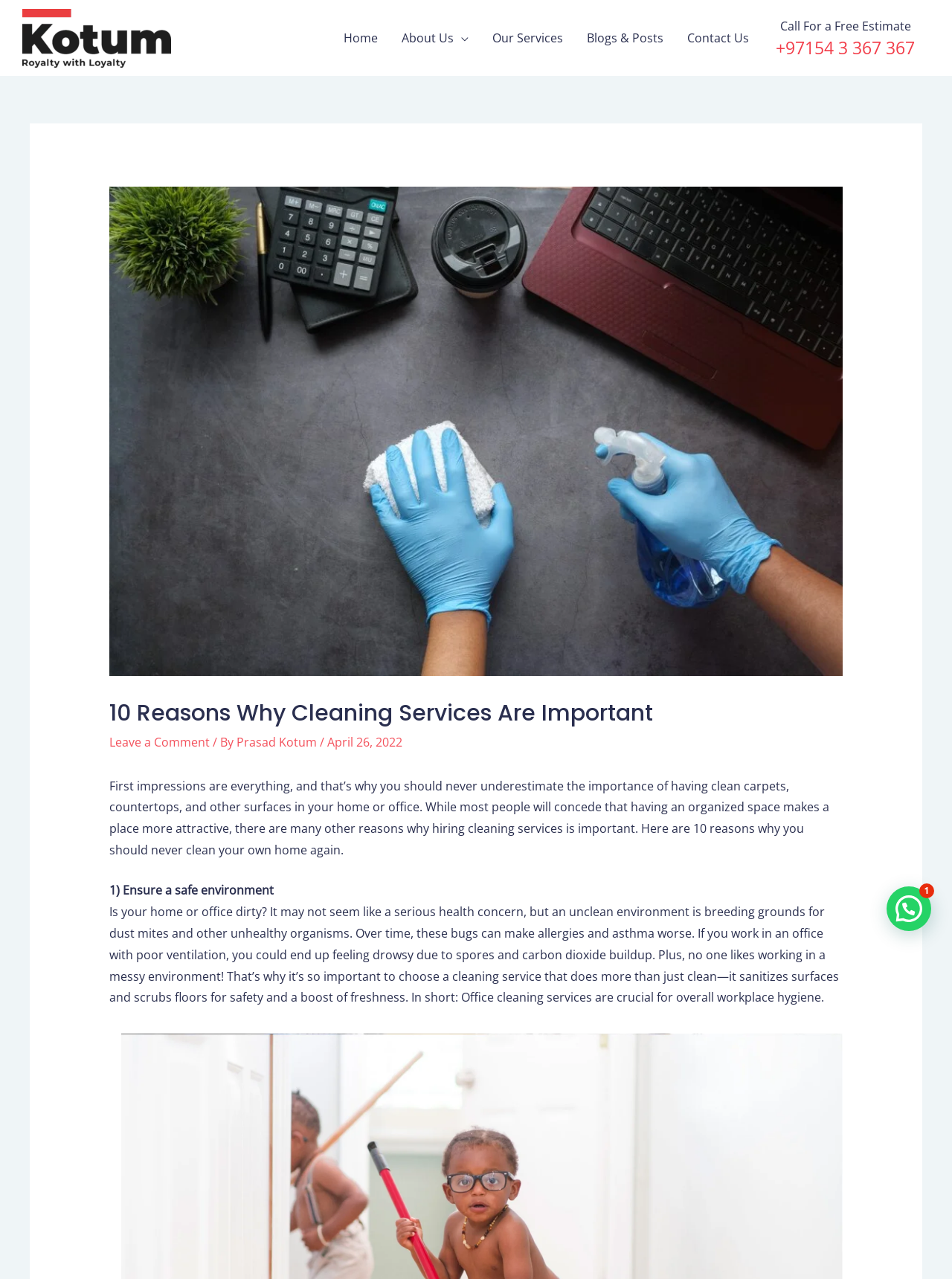Please determine the bounding box of the UI element that matches this description: About Us. The coordinates should be given as (top-left x, top-left y, bottom-right x, bottom-right y), with all values between 0 and 1.

[0.409, 0.009, 0.505, 0.05]